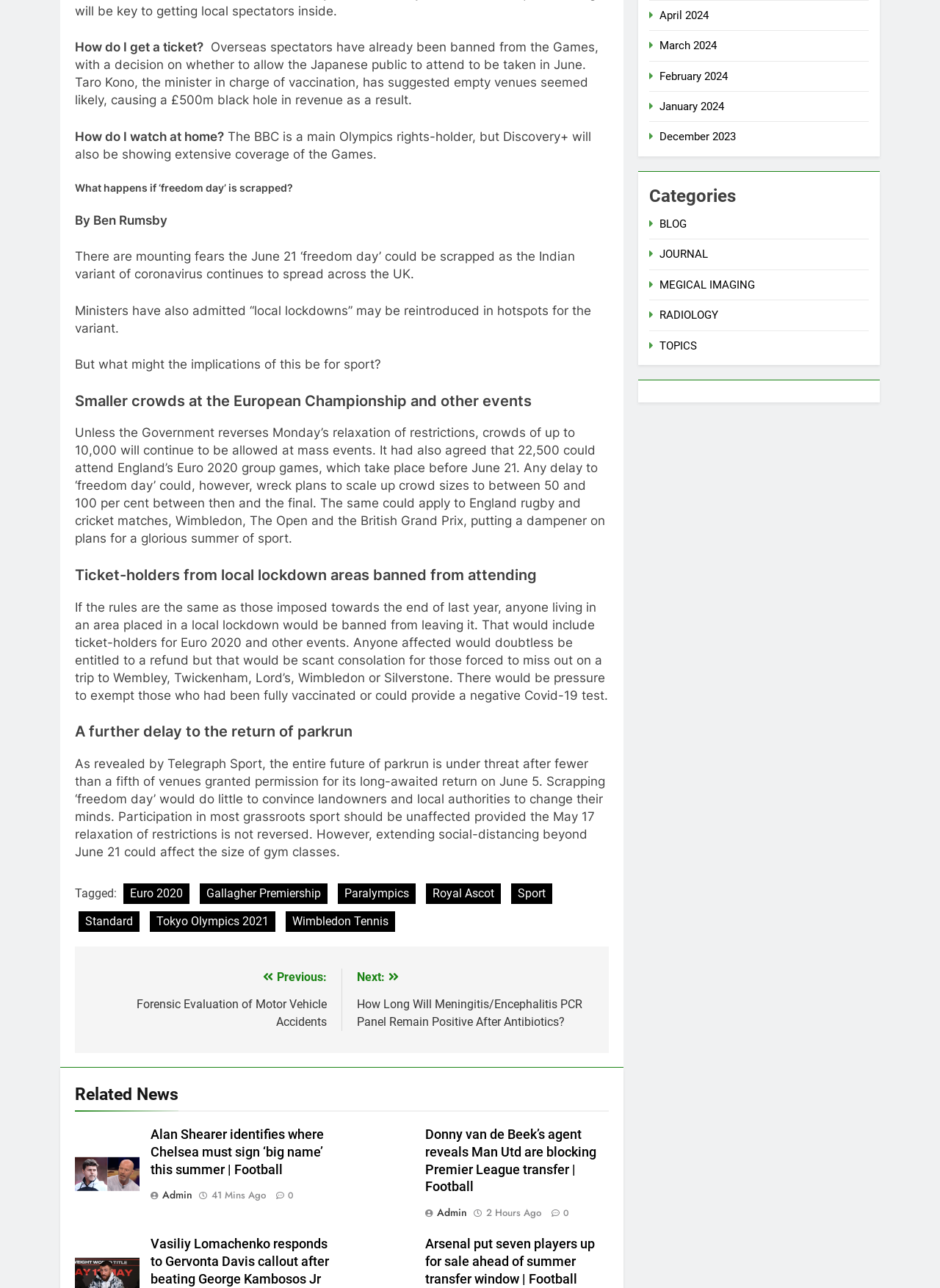Find the bounding box coordinates for the HTML element described as: "January 2024". The coordinates should consist of four float values between 0 and 1, i.e., [left, top, right, bottom].

[0.702, 0.078, 0.77, 0.088]